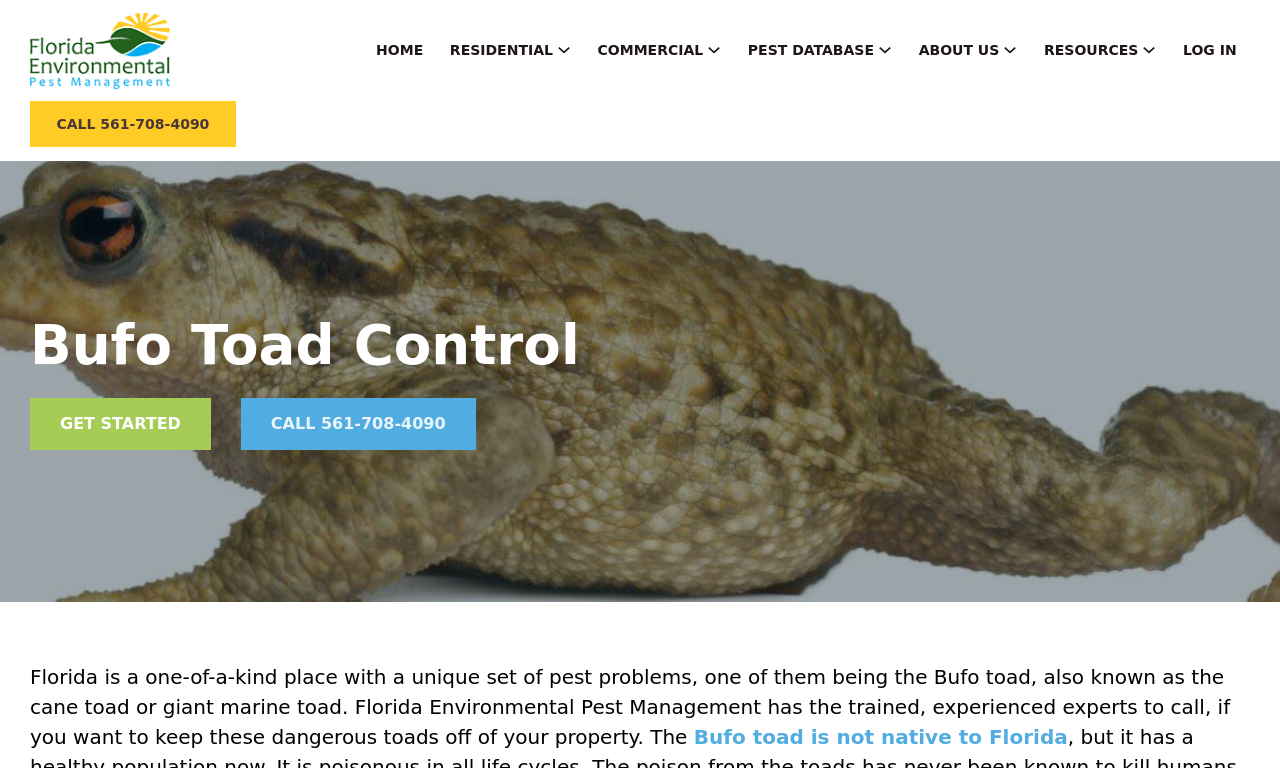Please locate the bounding box coordinates of the element that should be clicked to complete the given instruction: "Click on the 'Race Results from a 5K or 10K' link".

None